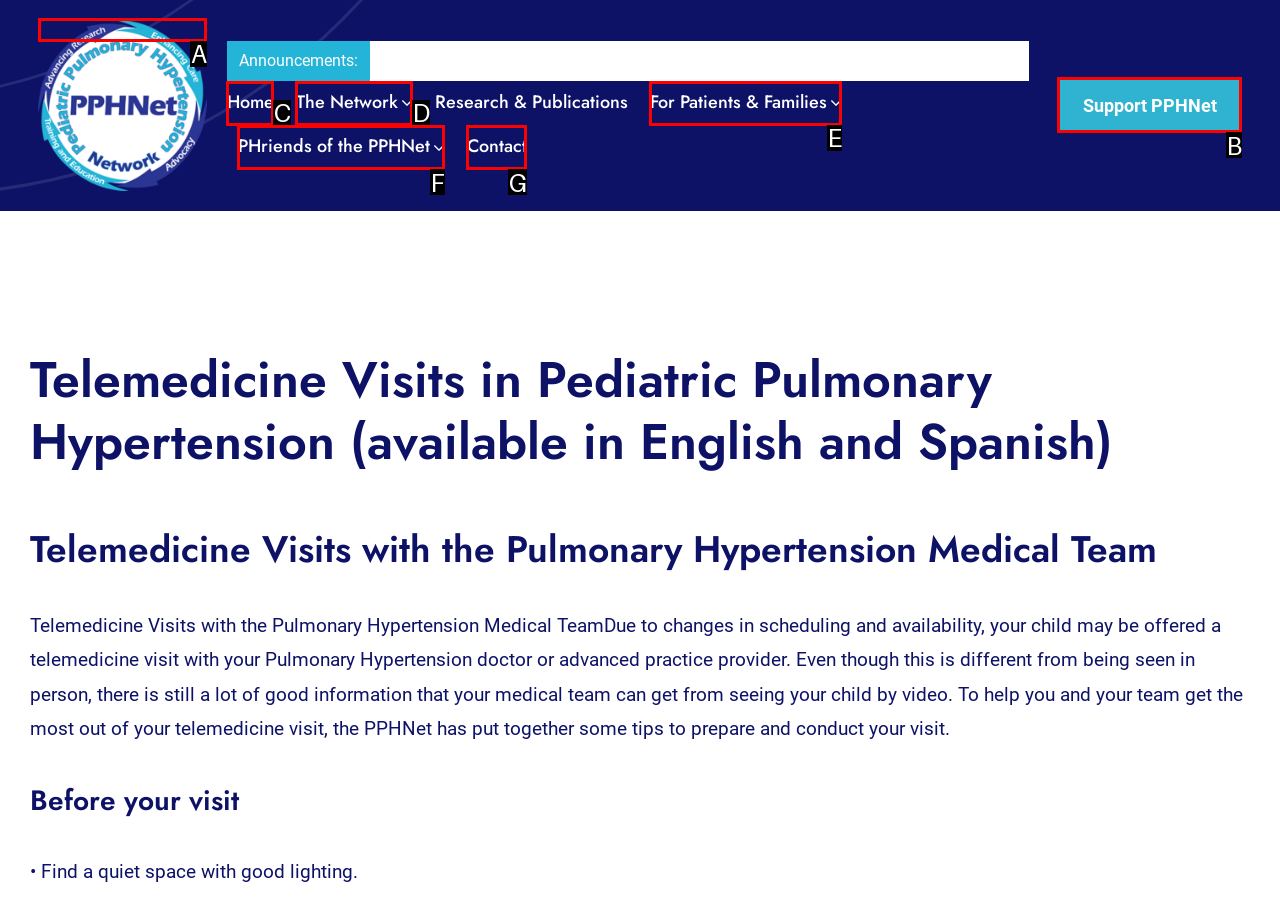Identify the UI element that corresponds to this description: +1
Respond with the letter of the correct option.

None